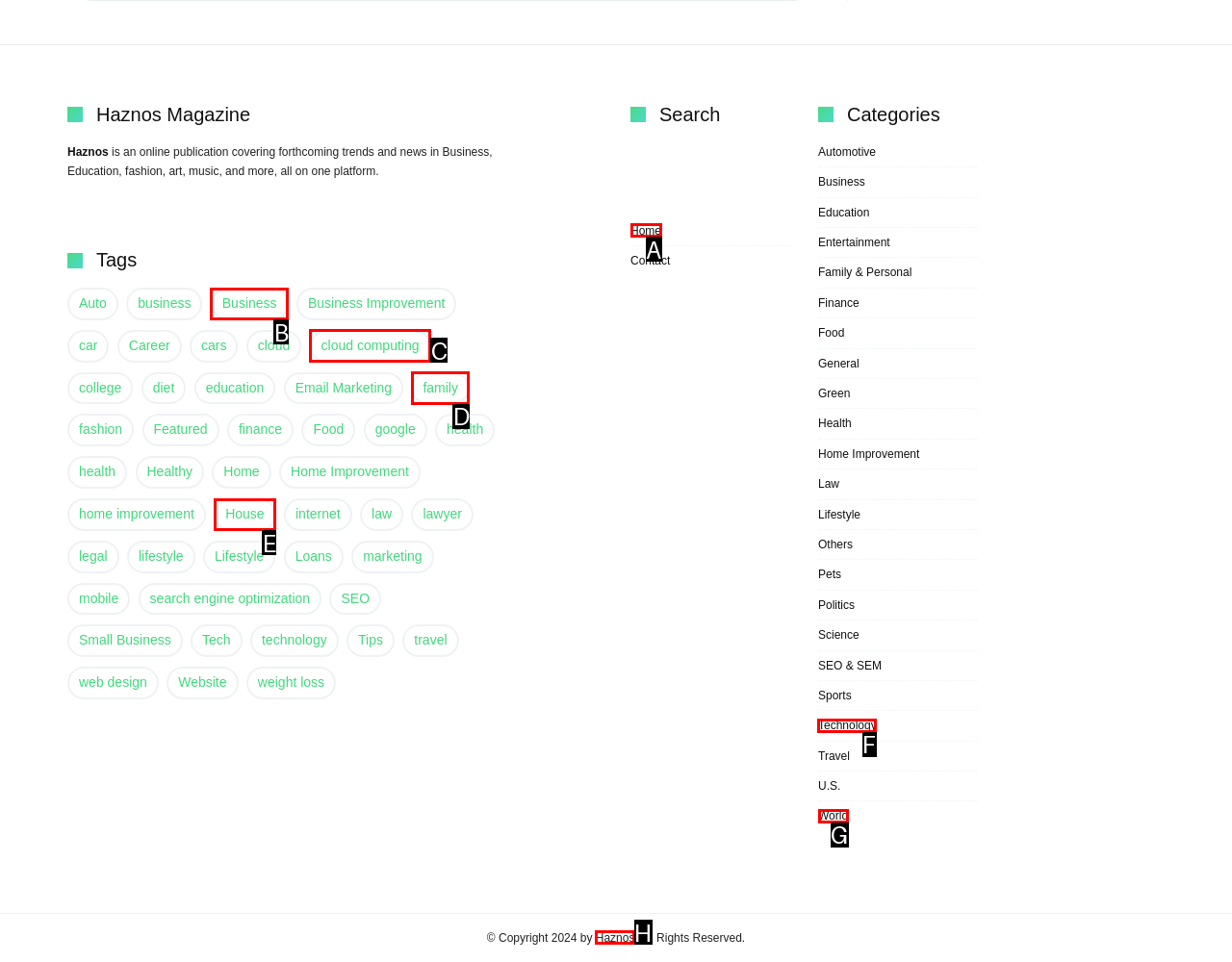Choose the correct UI element to click for this task: View the 'Technology' category Answer using the letter from the given choices.

F